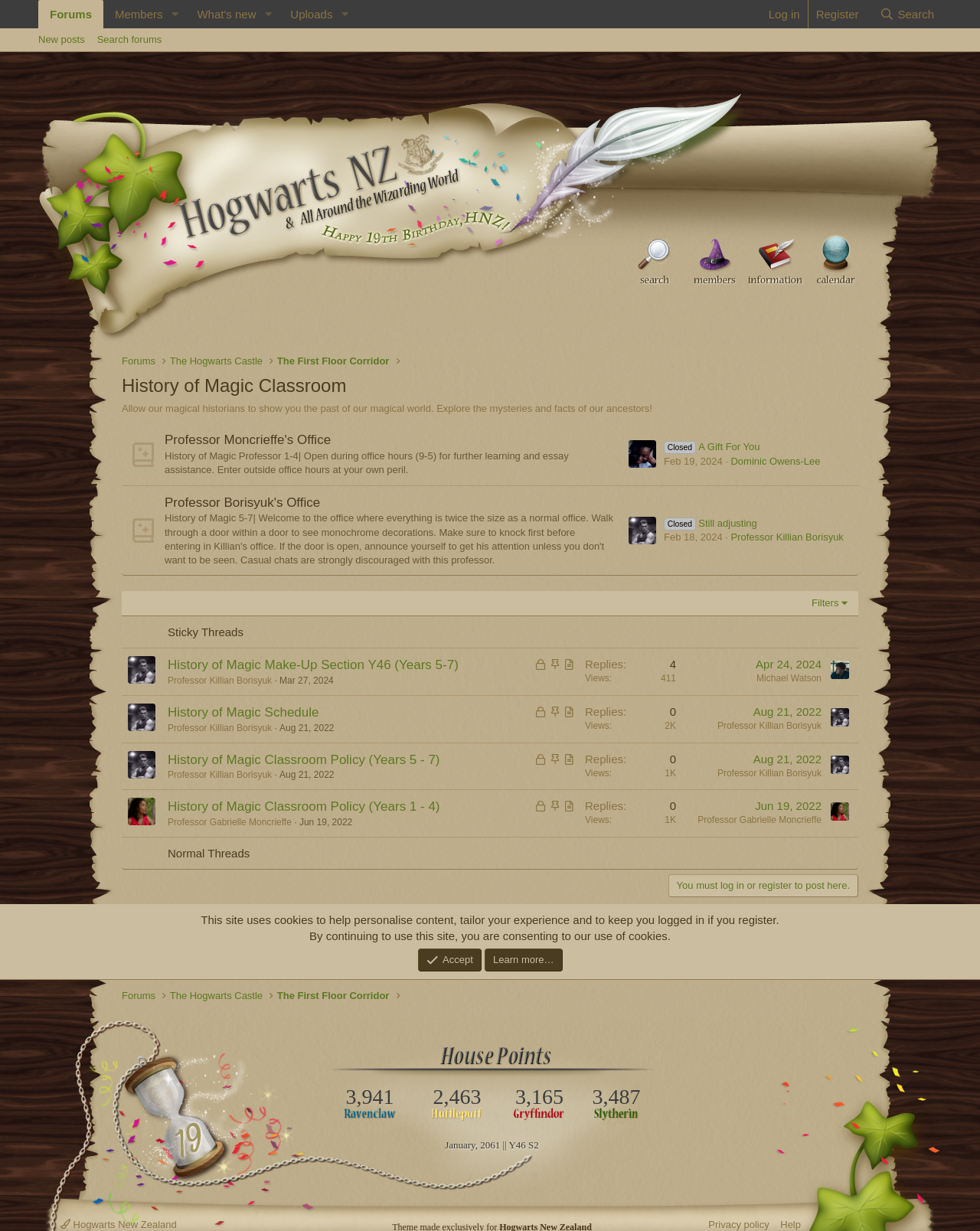How many offices are listed?
Identify the answer in the screenshot and reply with a single word or phrase.

2